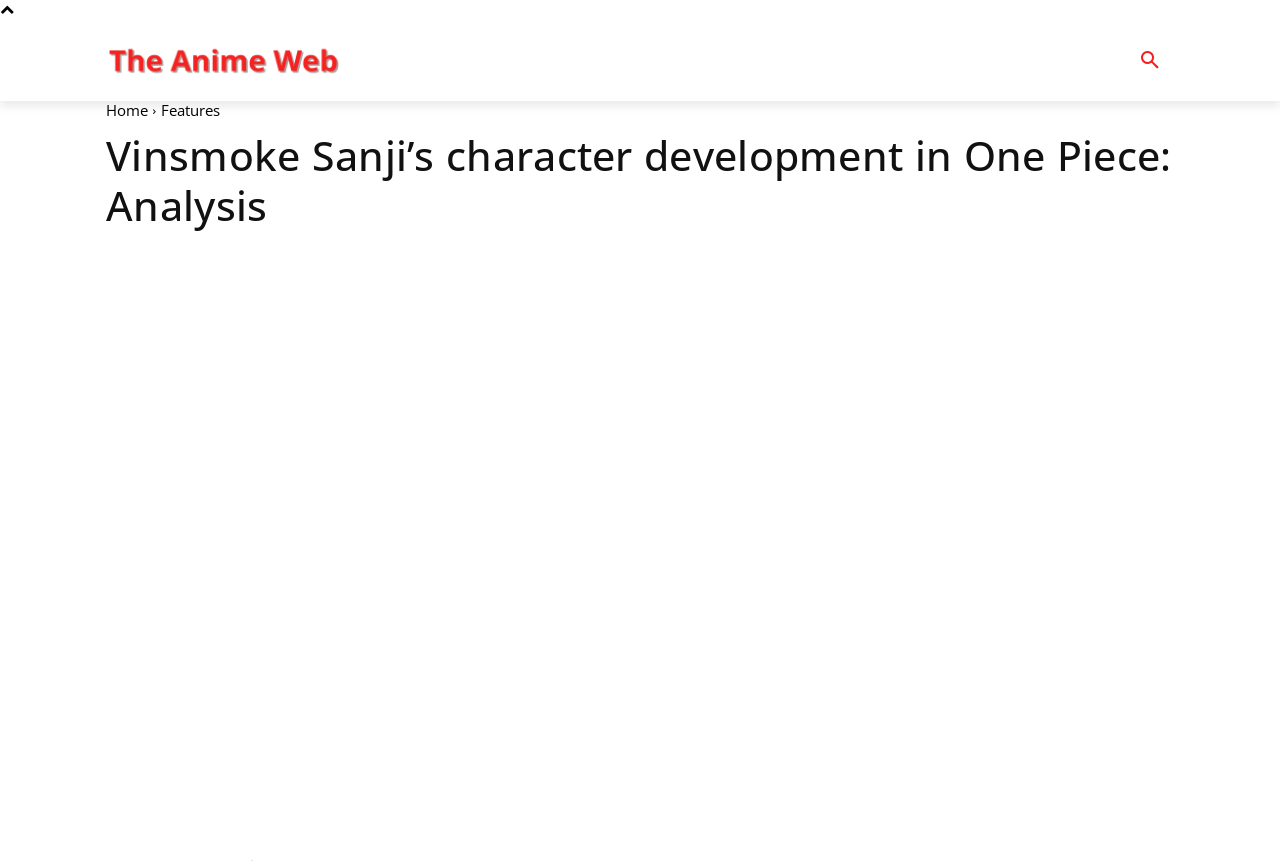Illustrate the webpage with a detailed description.

The webpage is about Vinsmoke Sanji's character development in One Piece, with a focus on analysis. At the top left corner, there is a logo image with a corresponding link. Next to the logo, there are several links to different sections of the website, including ABOUT, EXPLAINERS, FEATURES, LISTS, and NEWS, which are aligned horizontally. 

Below the logo, there is a search button at the top right corner. Above the search button, there are two links, one to the Home page and another to the Features section. 

The main content of the webpage is headed by a title, "Vinsmoke Sanji’s character development in One Piece: Analysis", which spans across the entire width of the page. Below the title, there is a large image of Sanji from One Piece, taking up most of the page's vertical space.